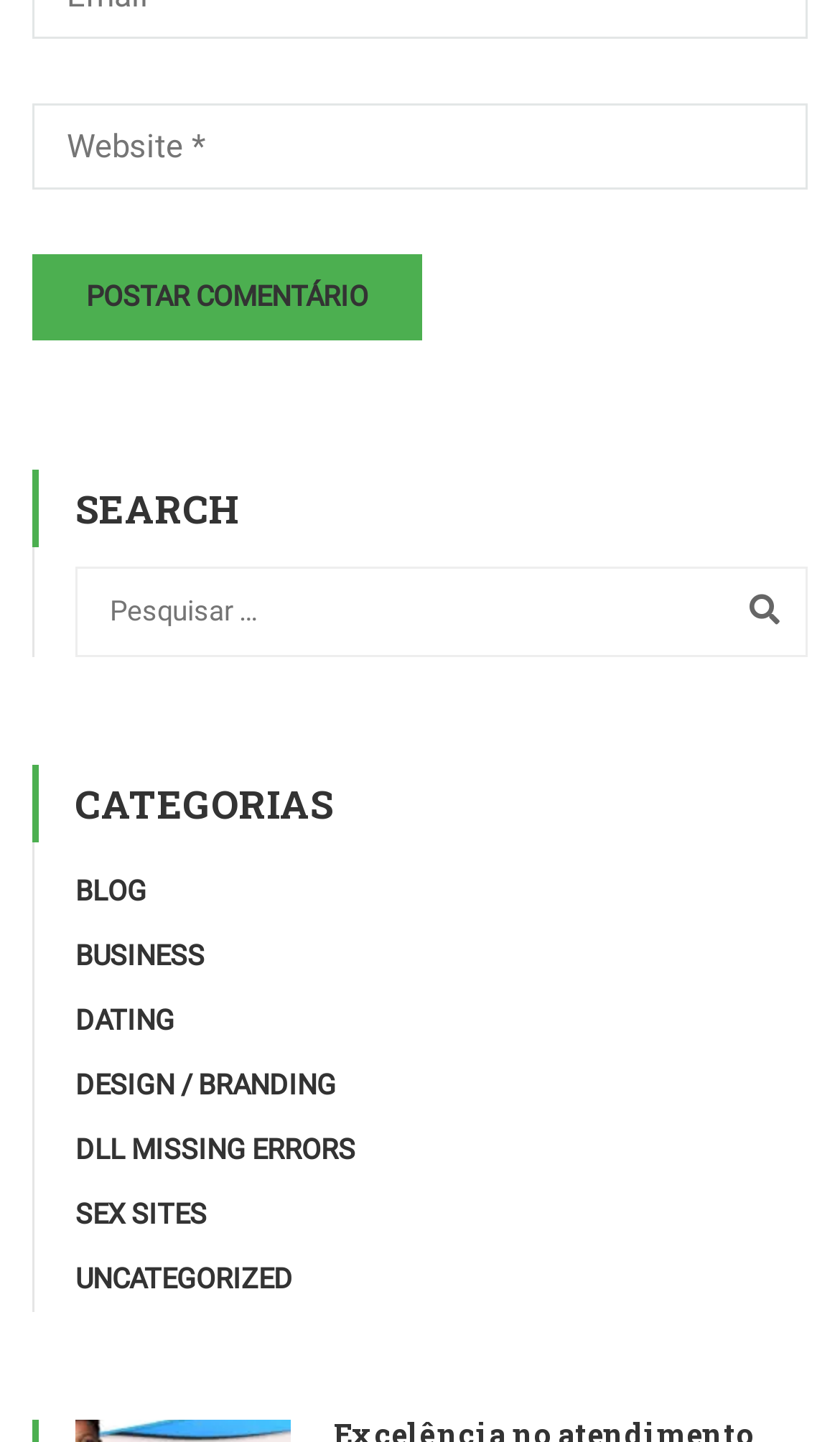Given the element description, predict the bounding box coordinates in the format (top-left x, top-left y, bottom-right x, bottom-right y), using floating point numbers between 0 and 1: sex sites

[0.09, 0.83, 0.246, 0.852]